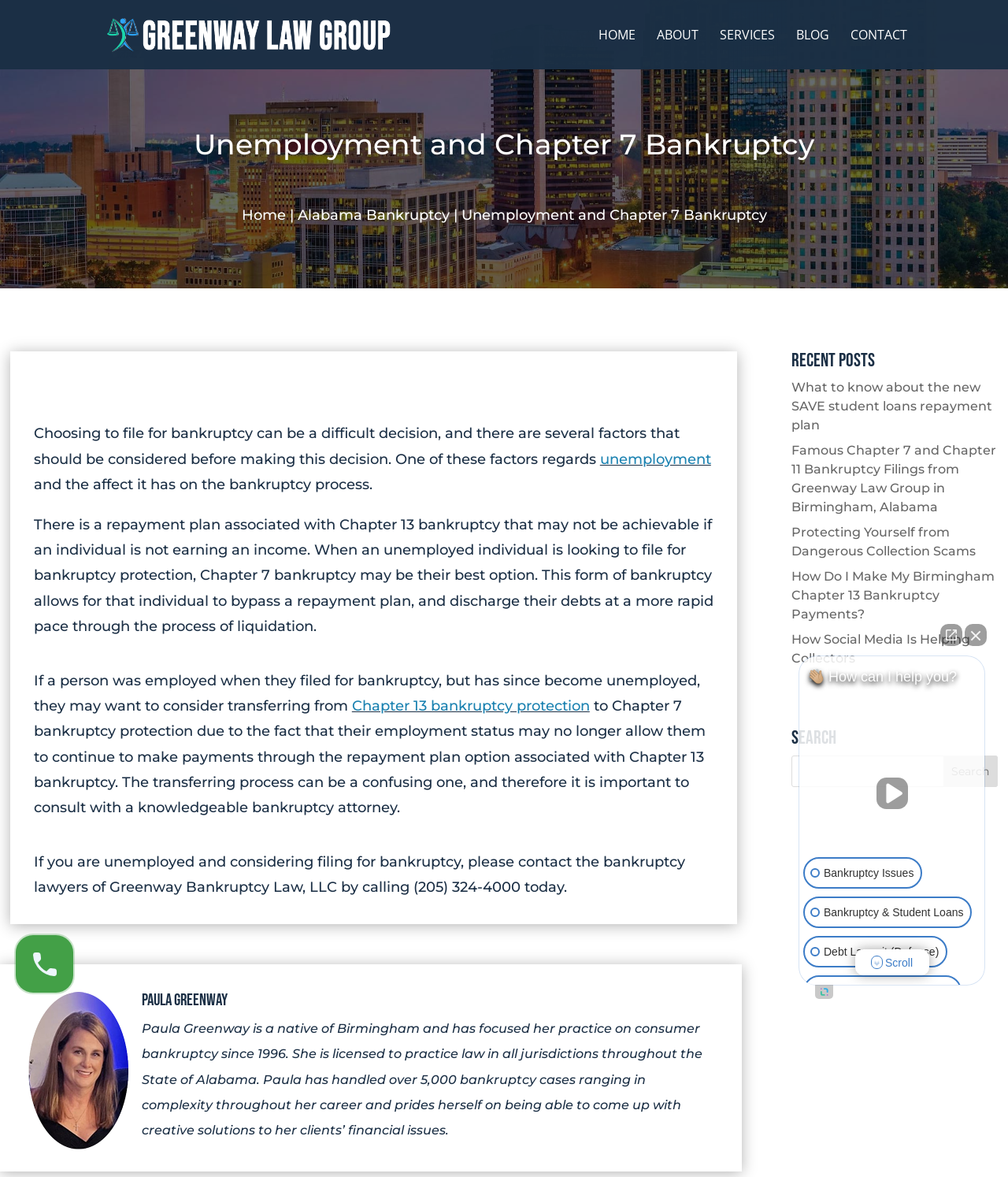Refer to the screenshot and answer the following question in detail:
What is the focus of Paula Greenway's practice?

I read the text description of Paula Greenway, which states that 'She has focused her practice on consumer bankruptcy since 1996.', and found the focus of her practice.